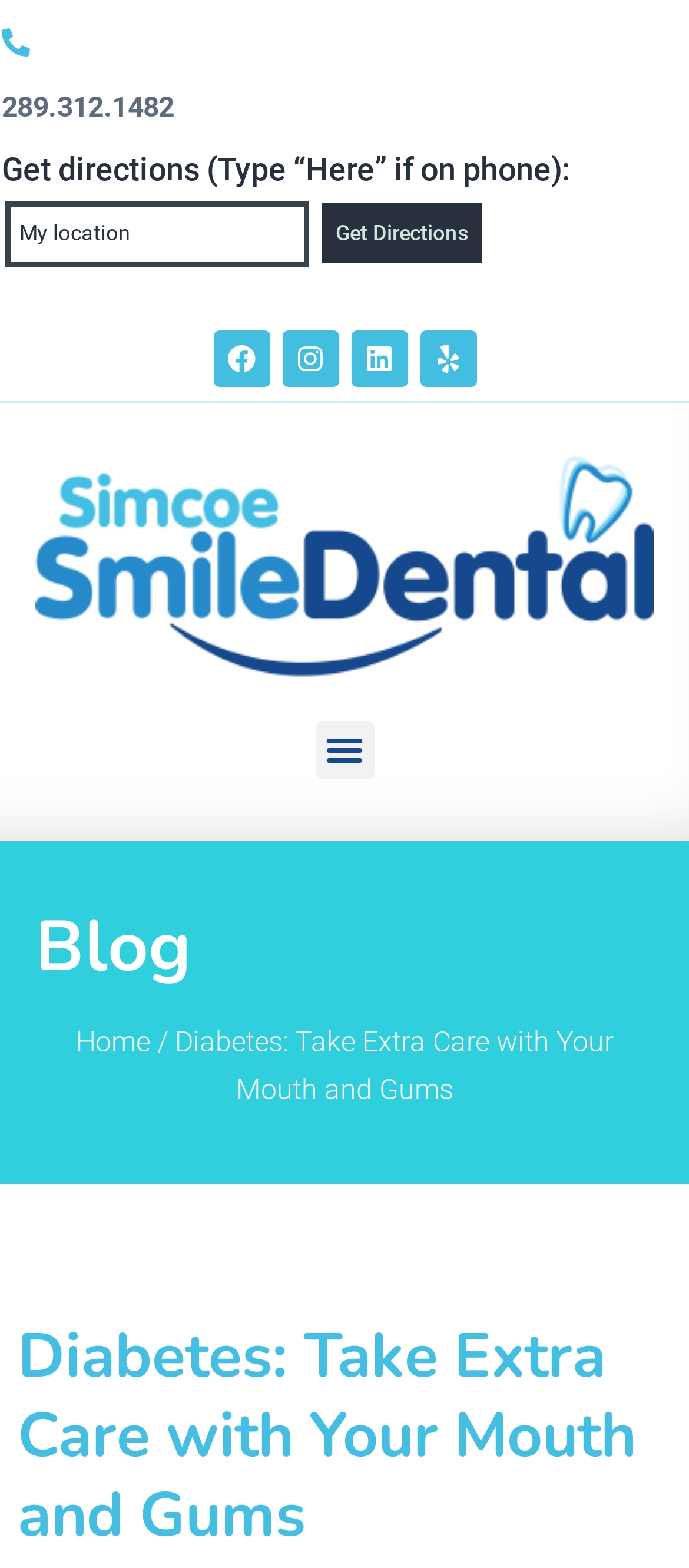Using the provided element description: "Delhigossip", identify the bounding box coordinates. The coordinates should be four floats between 0 and 1 in the order [left, top, right, bottom].

None